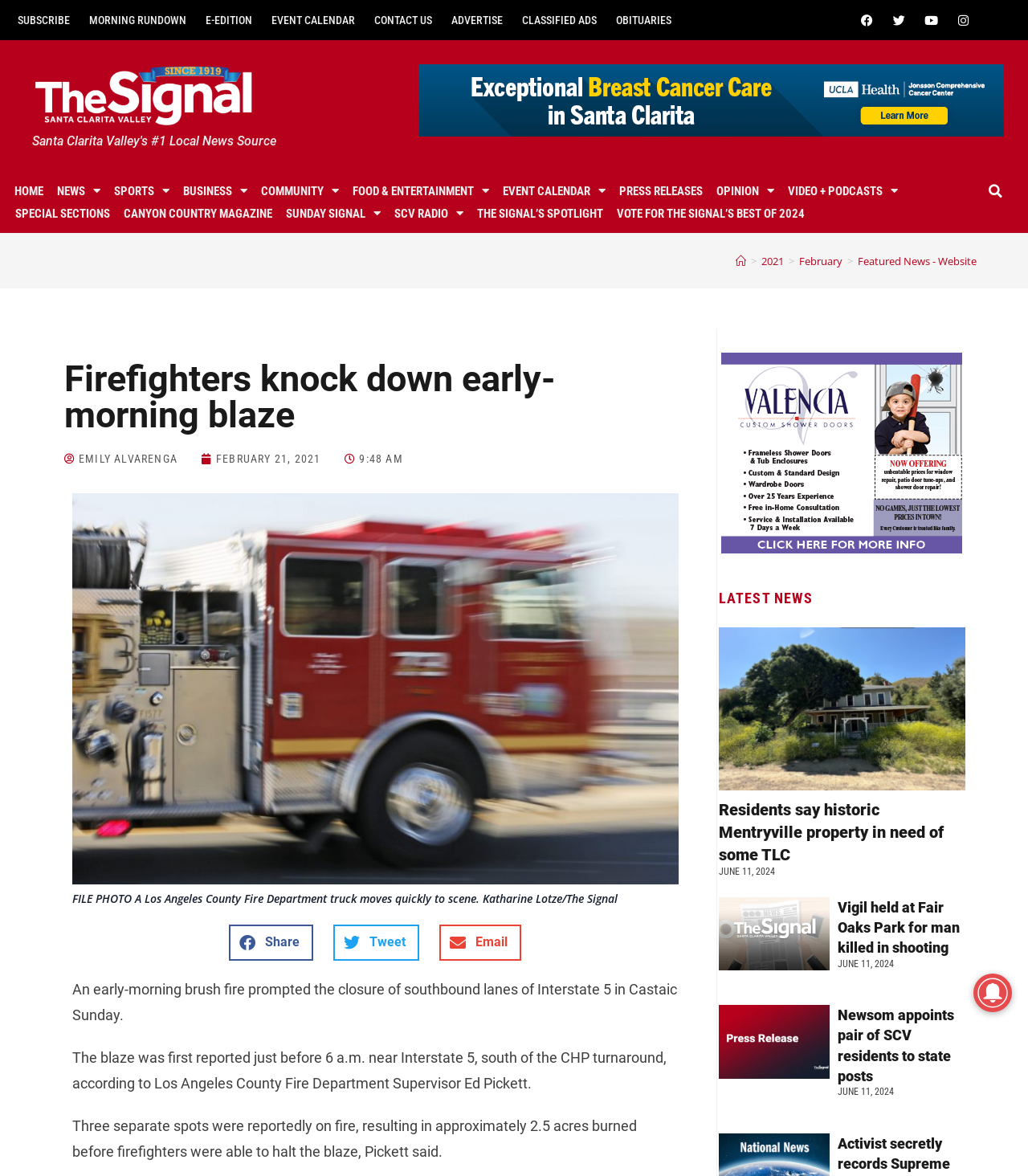Identify the bounding box coordinates of the element that should be clicked to fulfill this task: "Read the latest news". The coordinates should be provided as four float numbers between 0 and 1, i.e., [left, top, right, bottom].

[0.699, 0.498, 0.939, 0.52]